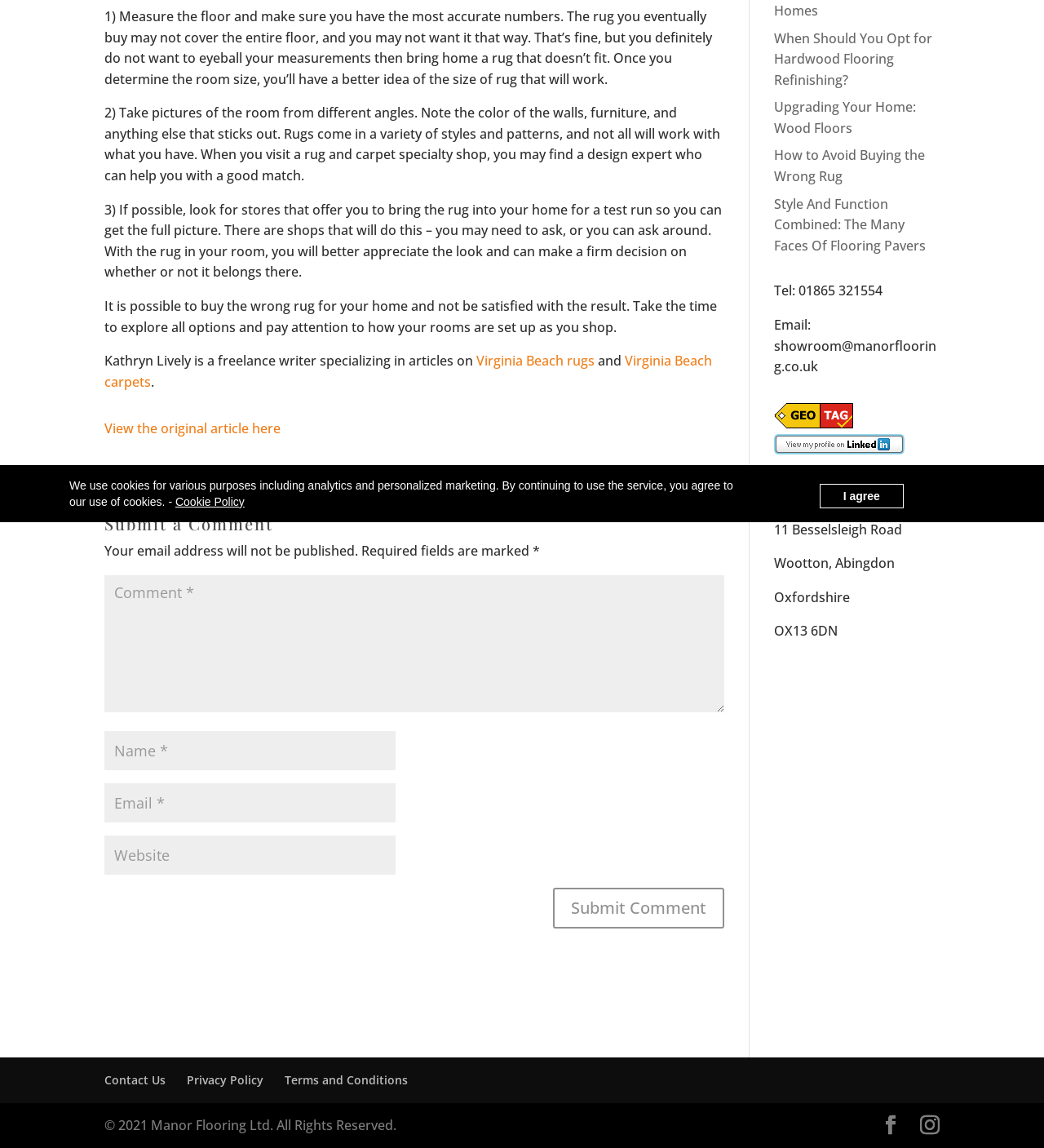Determine the bounding box coordinates for the UI element described. Format the coordinates as (top-left x, top-left y, bottom-right x, bottom-right y) and ensure all values are between 0 and 1. Element description: Wix.com

None